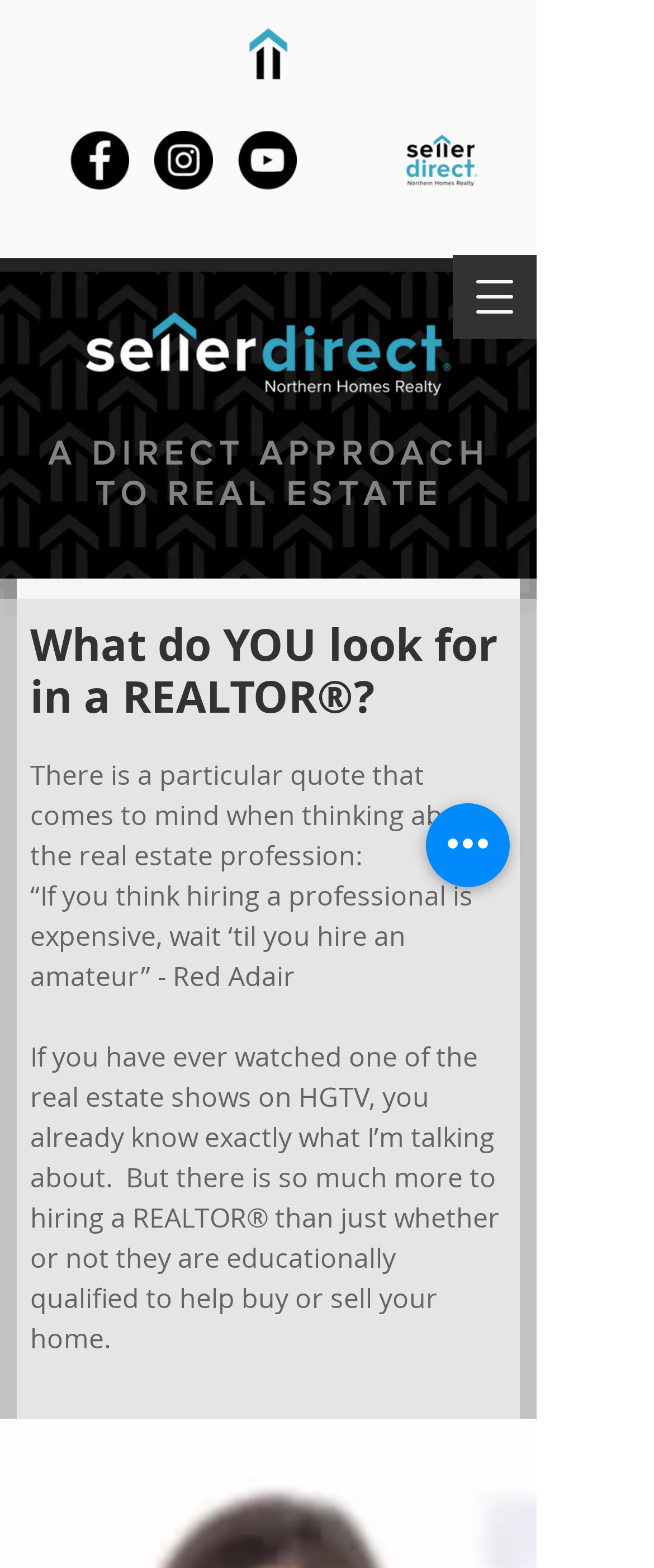What is the profession being discussed?
Using the image as a reference, deliver a detailed and thorough answer to the question.

The webpage is discussing the real estate profession, as indicated by the quote '“If you think hiring a professional is expensive, wait ‘til you hire an amateur”' and the mention of REALTOR®.